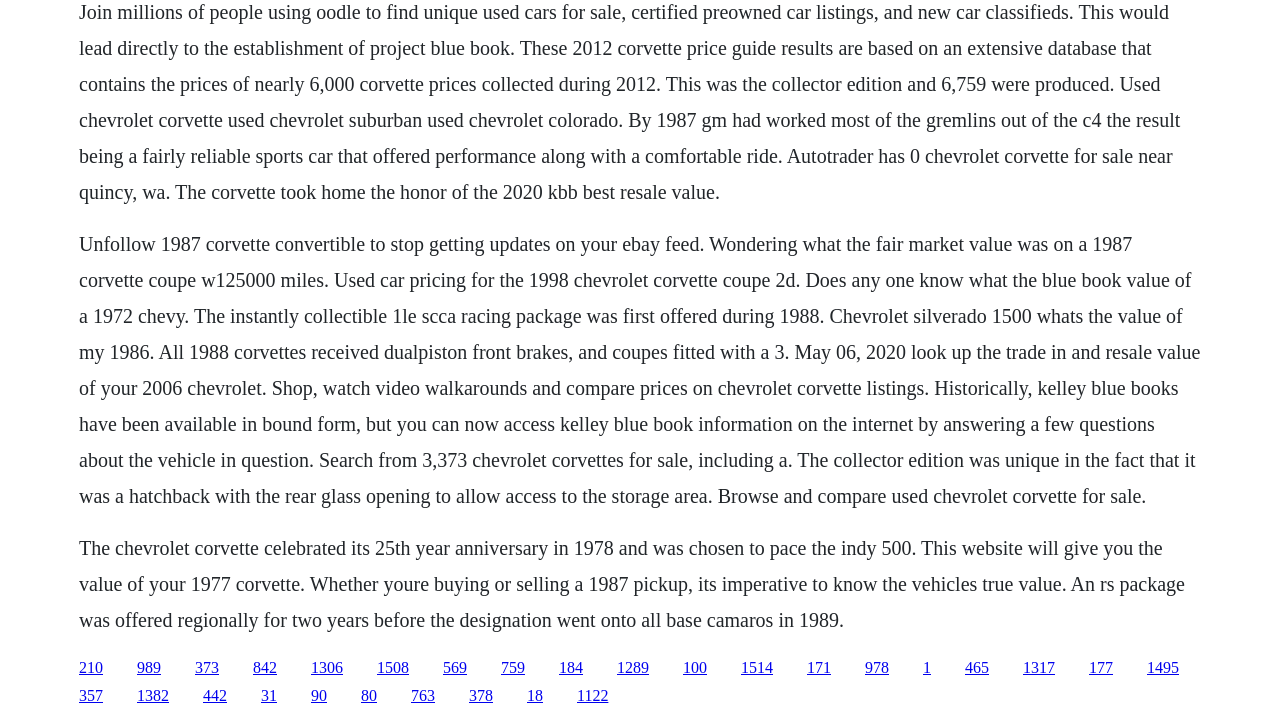Locate the bounding box of the UI element based on this description: "1495". Provide four float numbers between 0 and 1 as [left, top, right, bottom].

[0.896, 0.916, 0.921, 0.94]